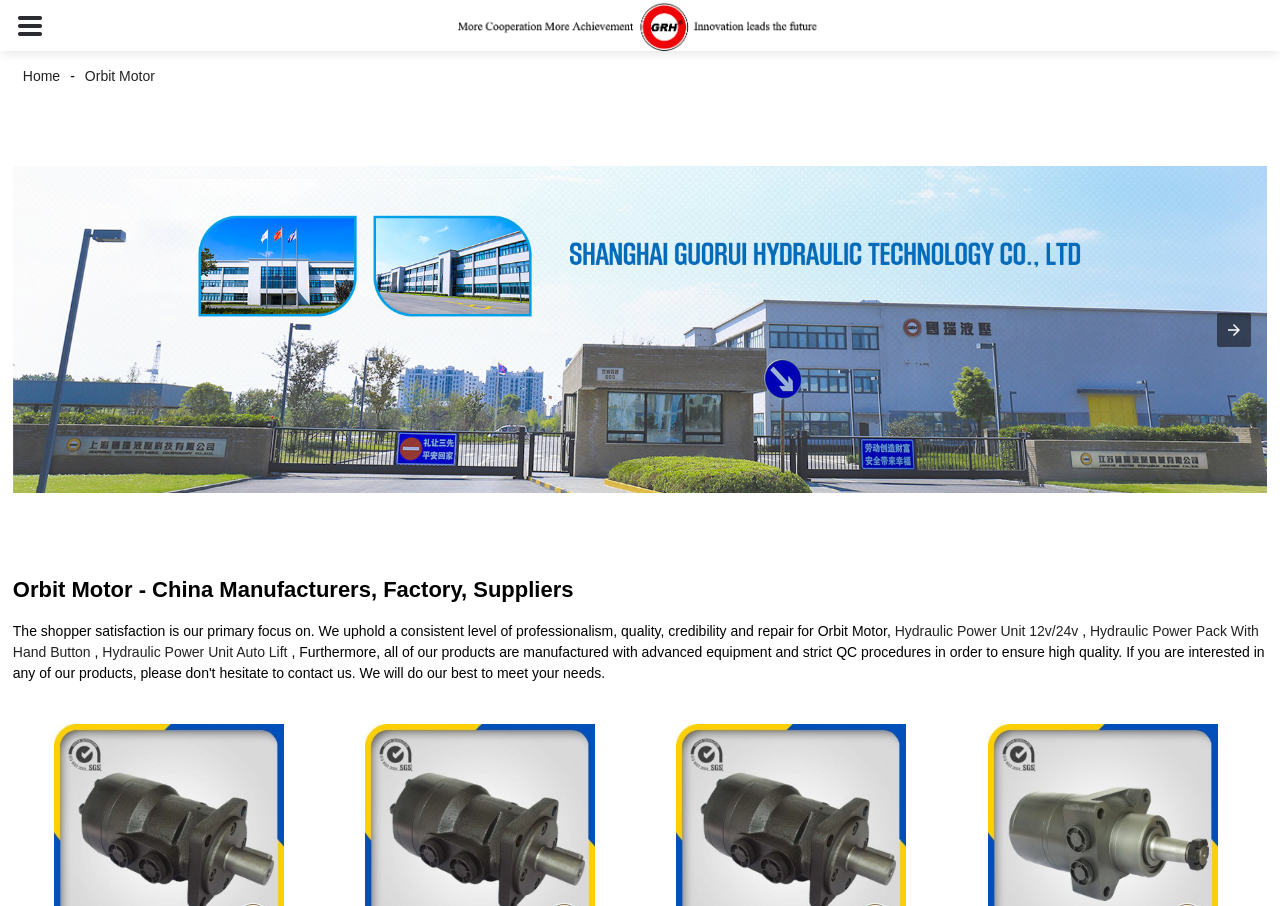Locate the bounding box of the UI element defined by this description: "Hydraulic Power Unit 12v/24v". The coordinates should be given as four float numbers between 0 and 1, formatted as [left, top, right, bottom].

[0.699, 0.688, 0.842, 0.706]